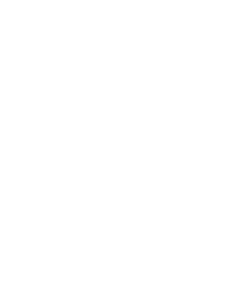Provide a single word or phrase answer to the question: 
What is the tart typically paired with?

Tea or coffee